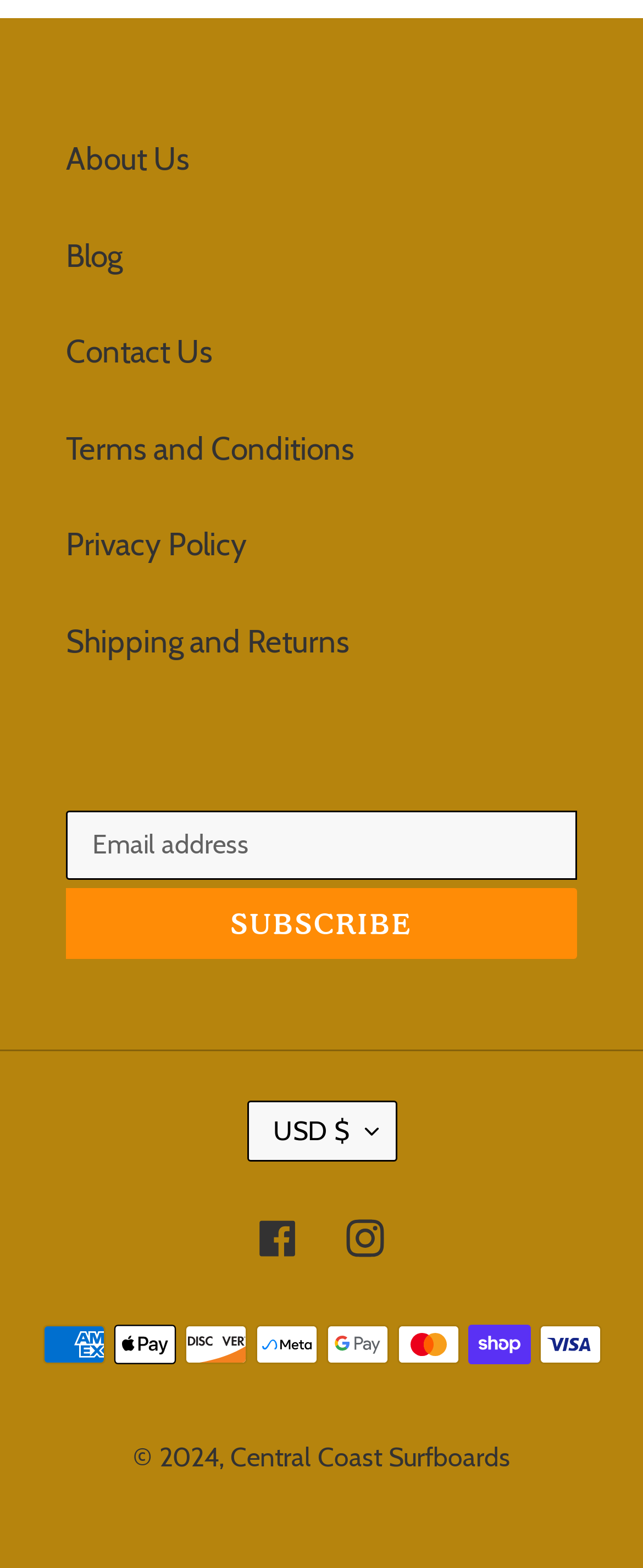Identify the bounding box coordinates for the region to click in order to carry out this instruction: "Visit Facebook page". Provide the coordinates using four float numbers between 0 and 1, formatted as [left, top, right, bottom].

[0.403, 0.774, 0.462, 0.804]